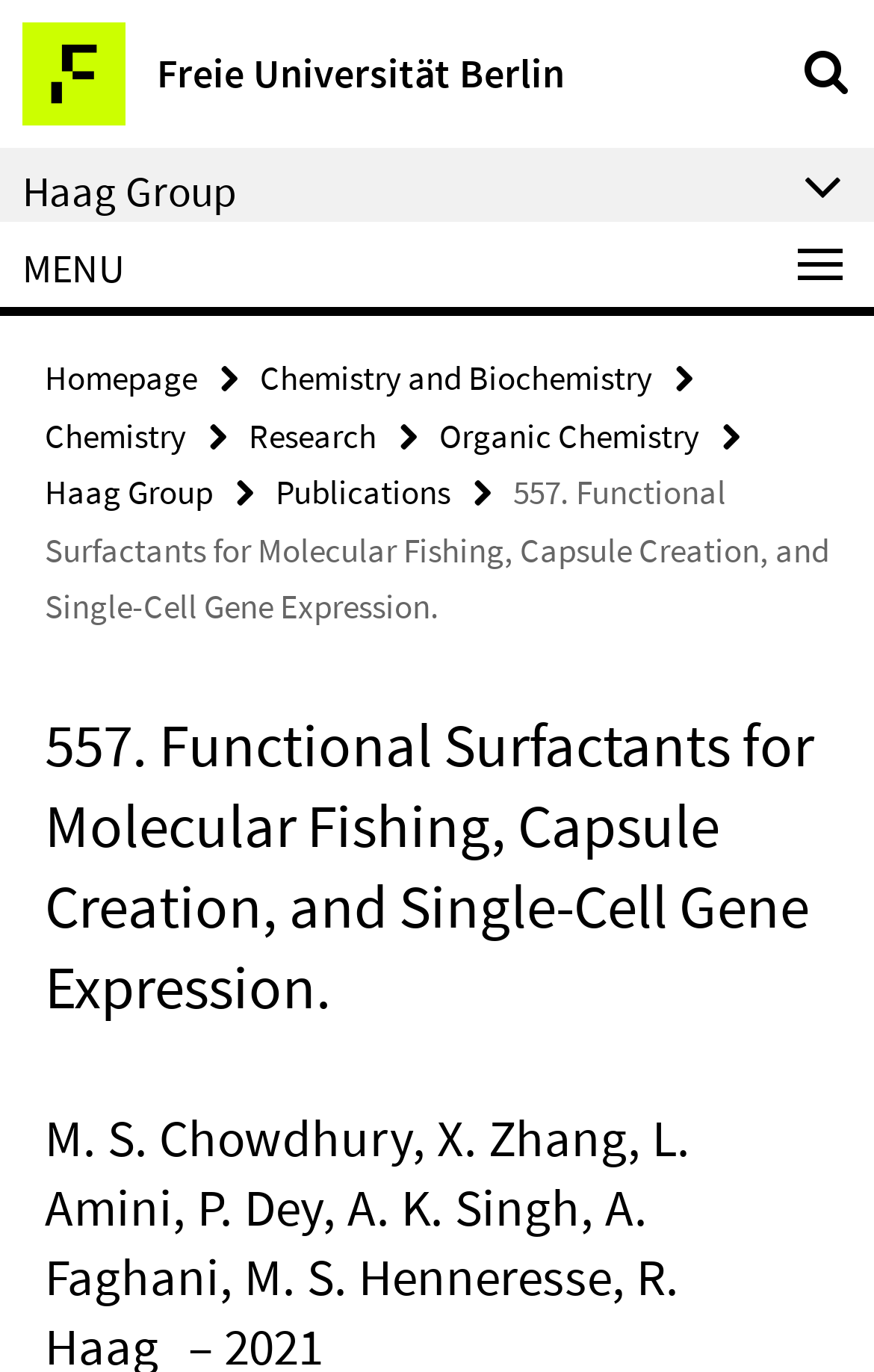Pinpoint the bounding box coordinates for the area that should be clicked to perform the following instruction: "view Research".

[0.285, 0.301, 0.431, 0.332]